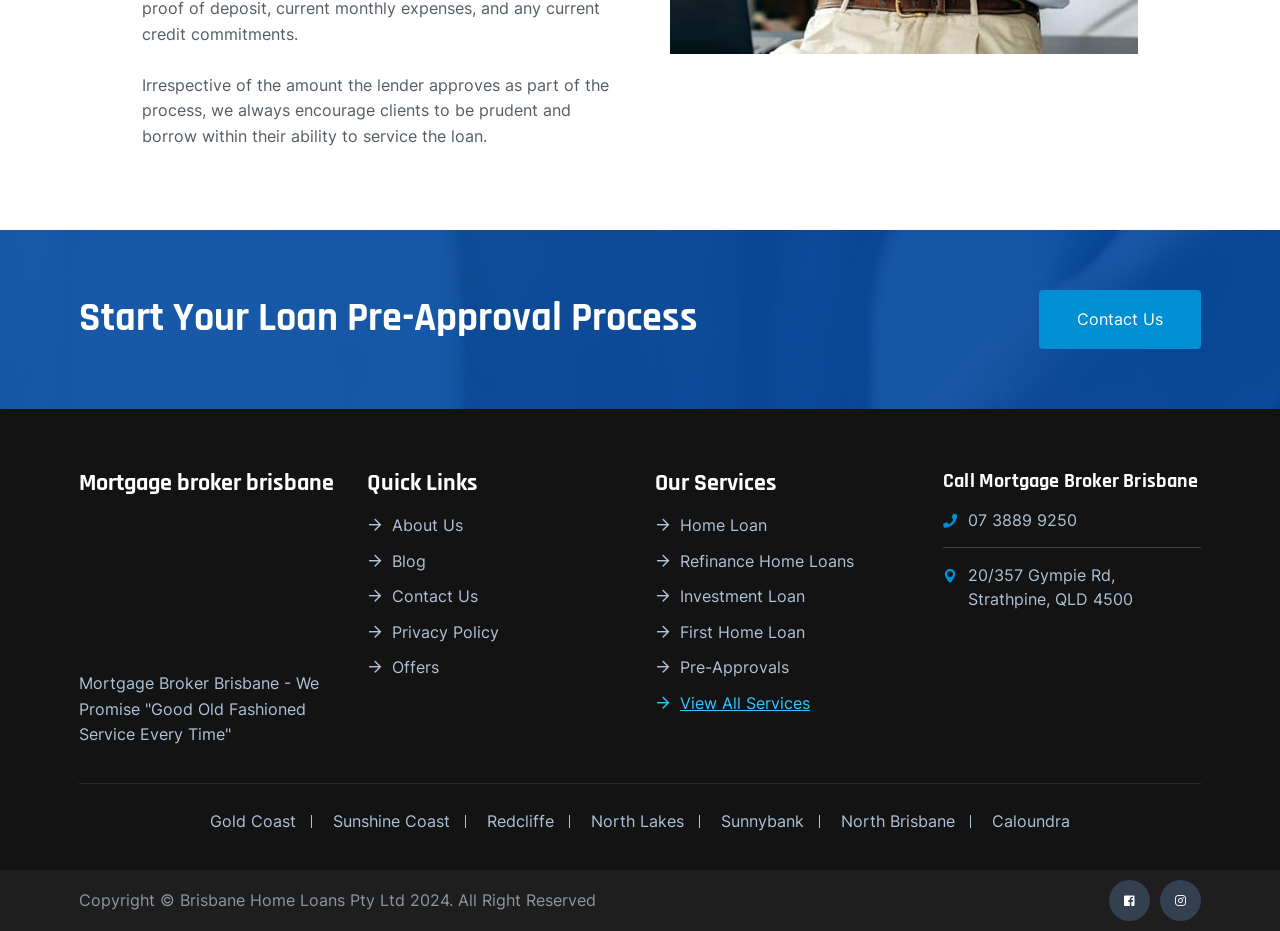Respond to the question below with a single word or phrase:
How many locations are served by Mortgage Broker Brisbane?

8